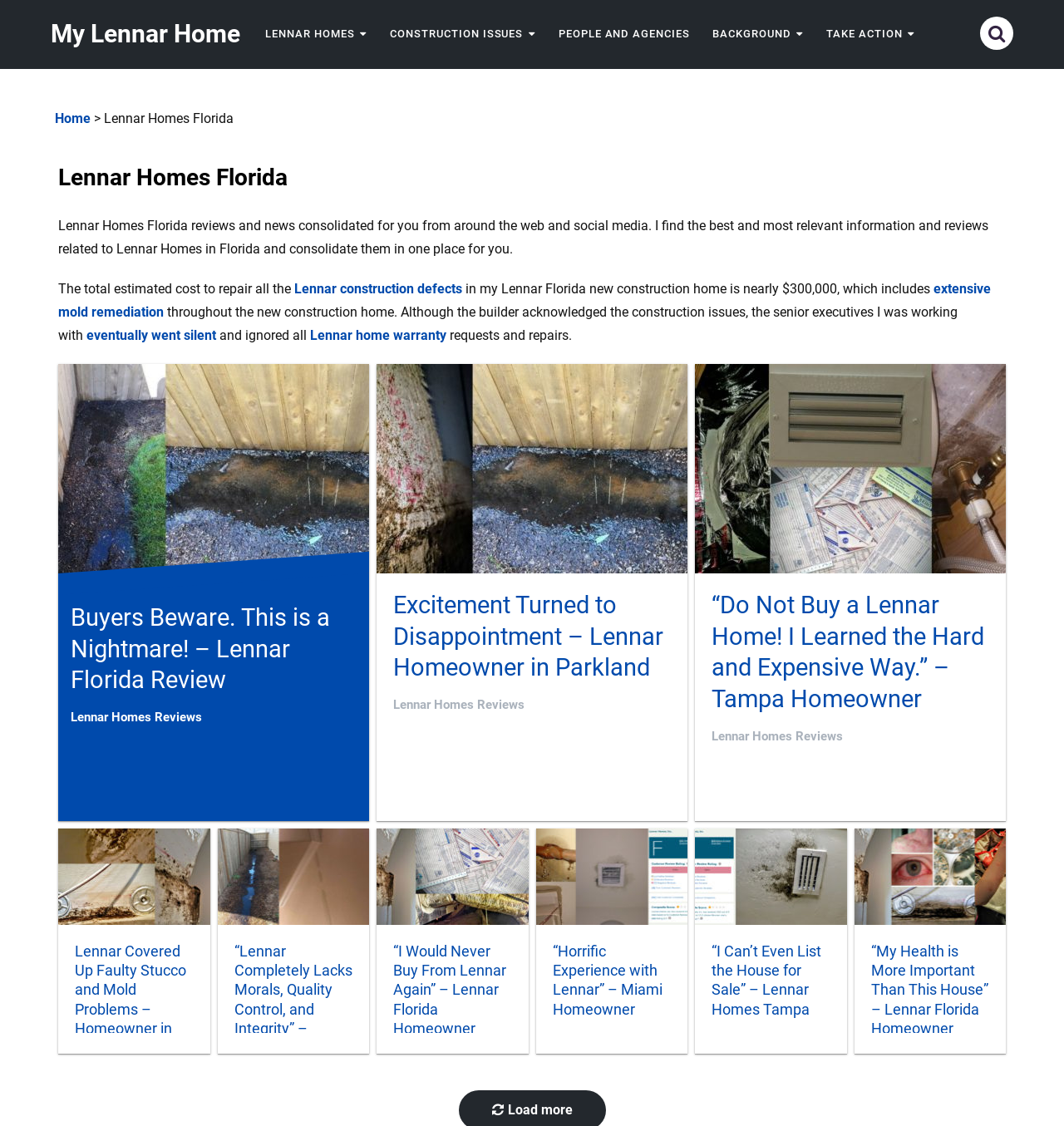Find the bounding box of the web element that fits this description: "Lennar Homes".

[0.242, 0.019, 0.353, 0.042]